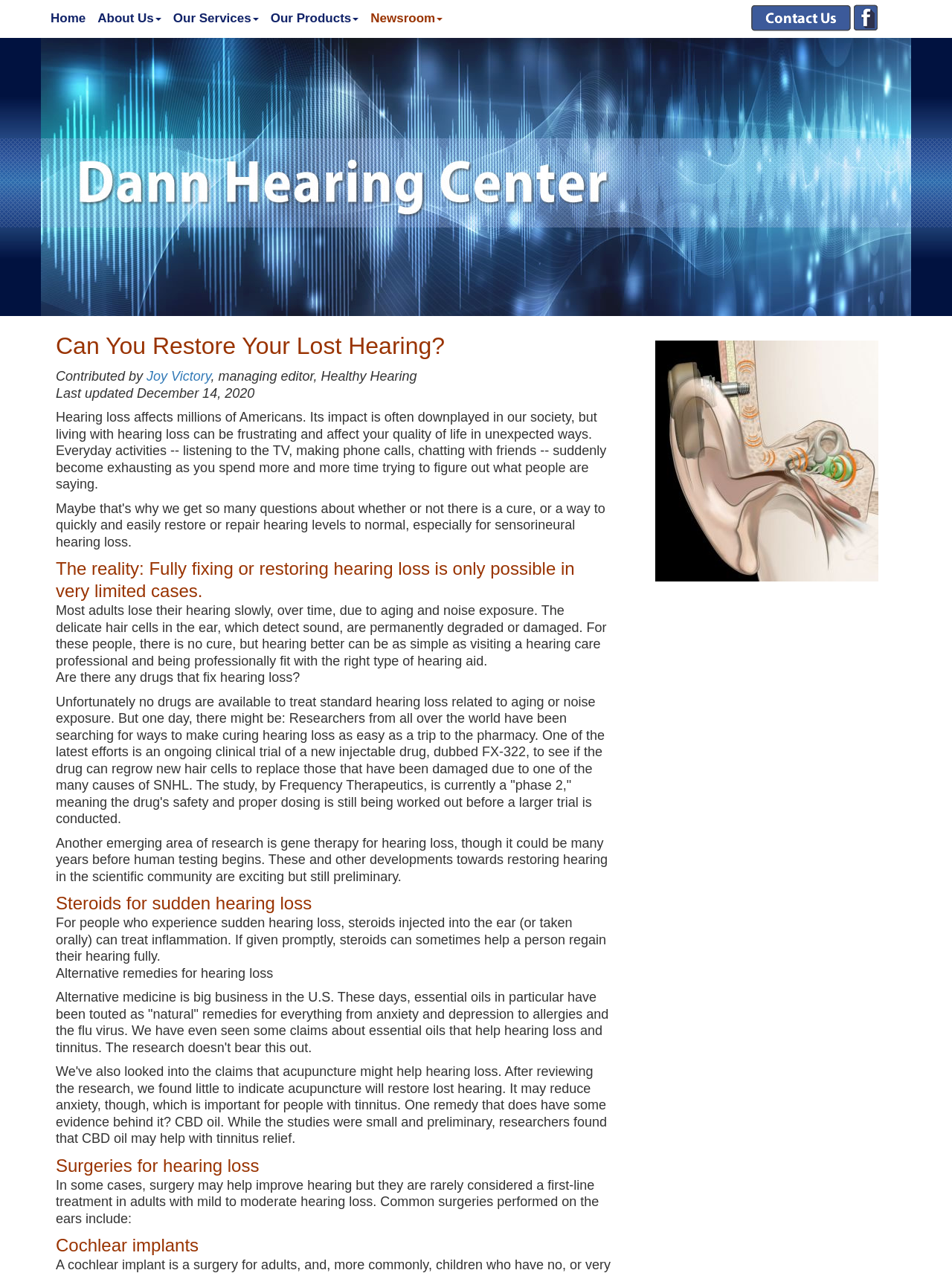Answer the question with a single word or phrase: 
What is the purpose of steroids in treating hearing loss?

To treat inflammation